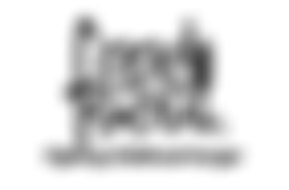Generate an in-depth description of the image you see.

The image features a logo for "Food For The Soul," an organization dedicated to fighting childhood hunger. The design prominently incorporates the name "Food For The Soul" in a bold, inviting font, suggesting a commitment to community and nourishment. The logo serves as an emblem of their mission to address food insecurity and support families in need. This visual representation highlights the organization's dedication to making a positive impact in their communities, encouraging engagement and support from the public.